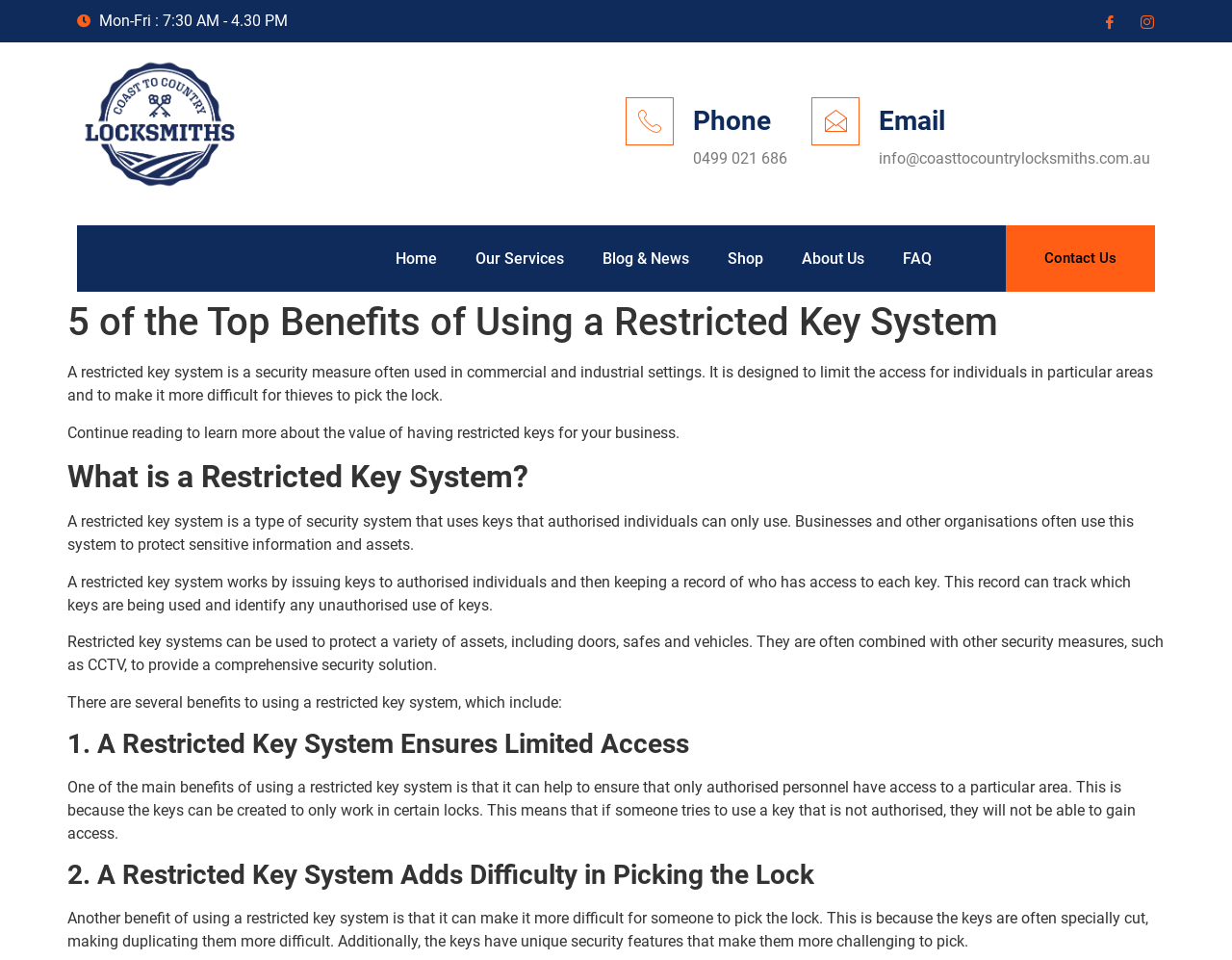Locate the bounding box coordinates for the element described below: "alt="Coast to Country Locksmiths Logo"". The coordinates must be four float values between 0 and 1, formatted as [left, top, right, bottom].

[0.064, 0.06, 0.356, 0.199]